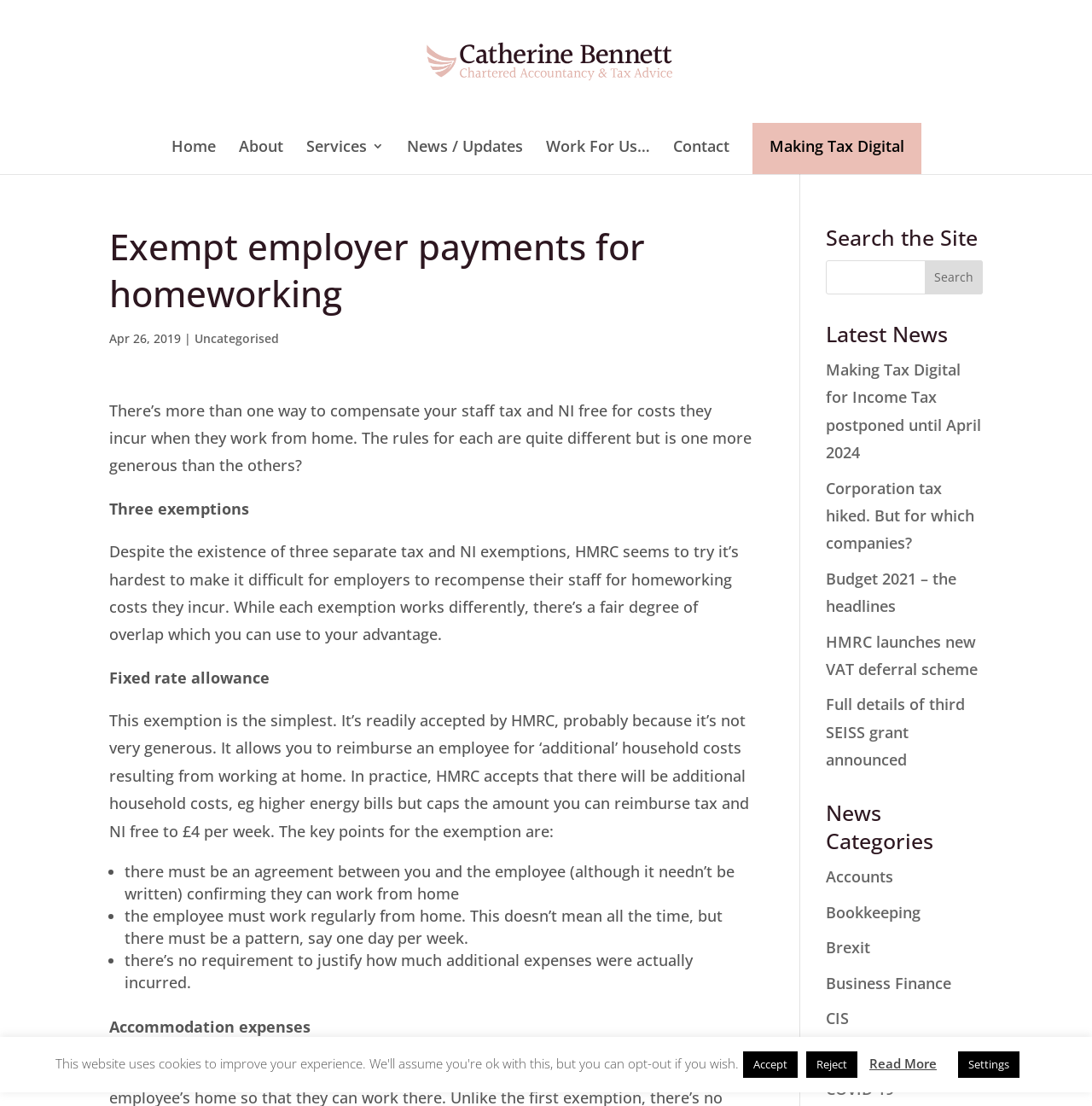Please locate the bounding box coordinates of the element that should be clicked to complete the given instruction: "Search the site".

[0.756, 0.235, 0.9, 0.266]